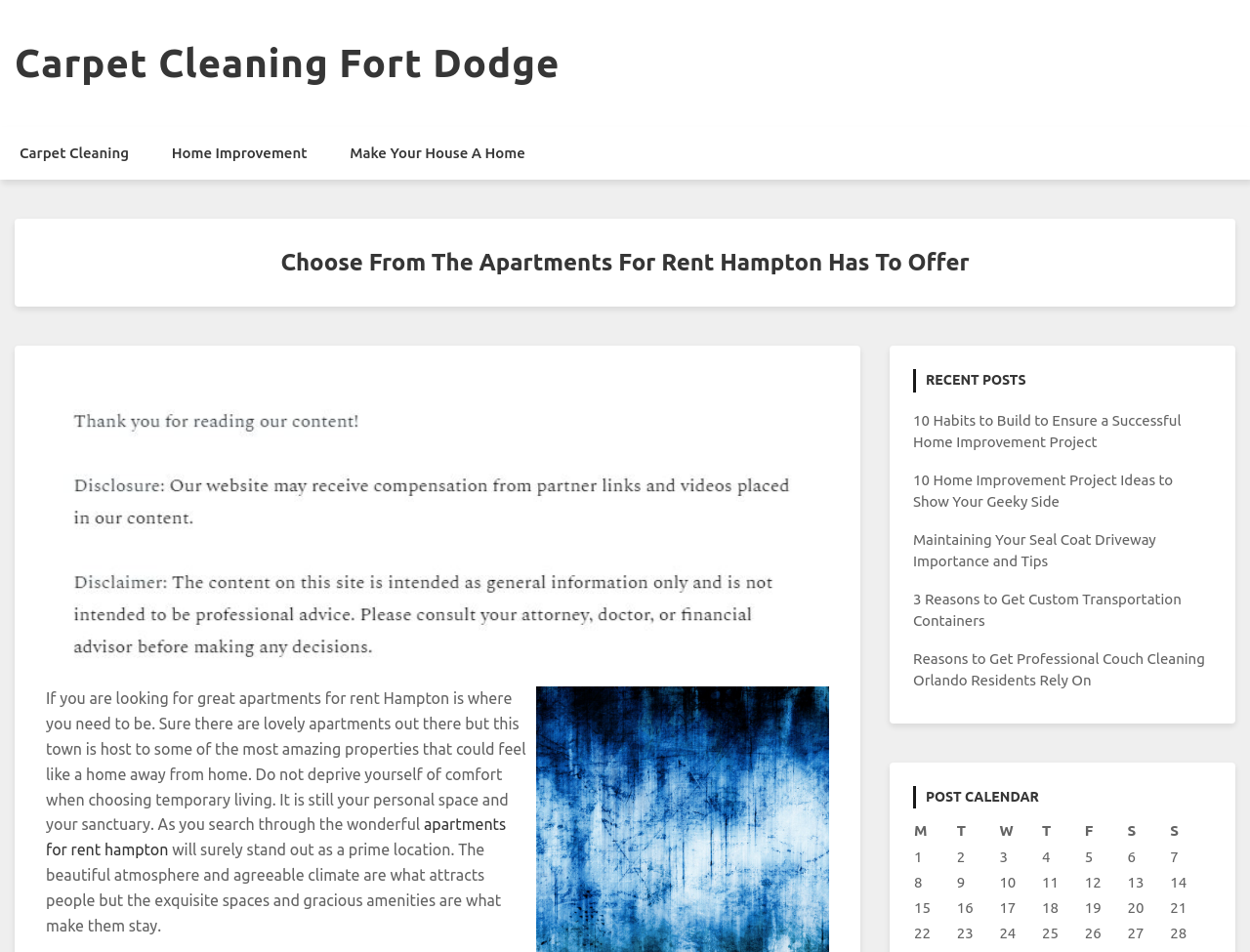Find the coordinates for the bounding box of the element with this description: "apartments for rent hampton".

[0.037, 0.857, 0.405, 0.902]